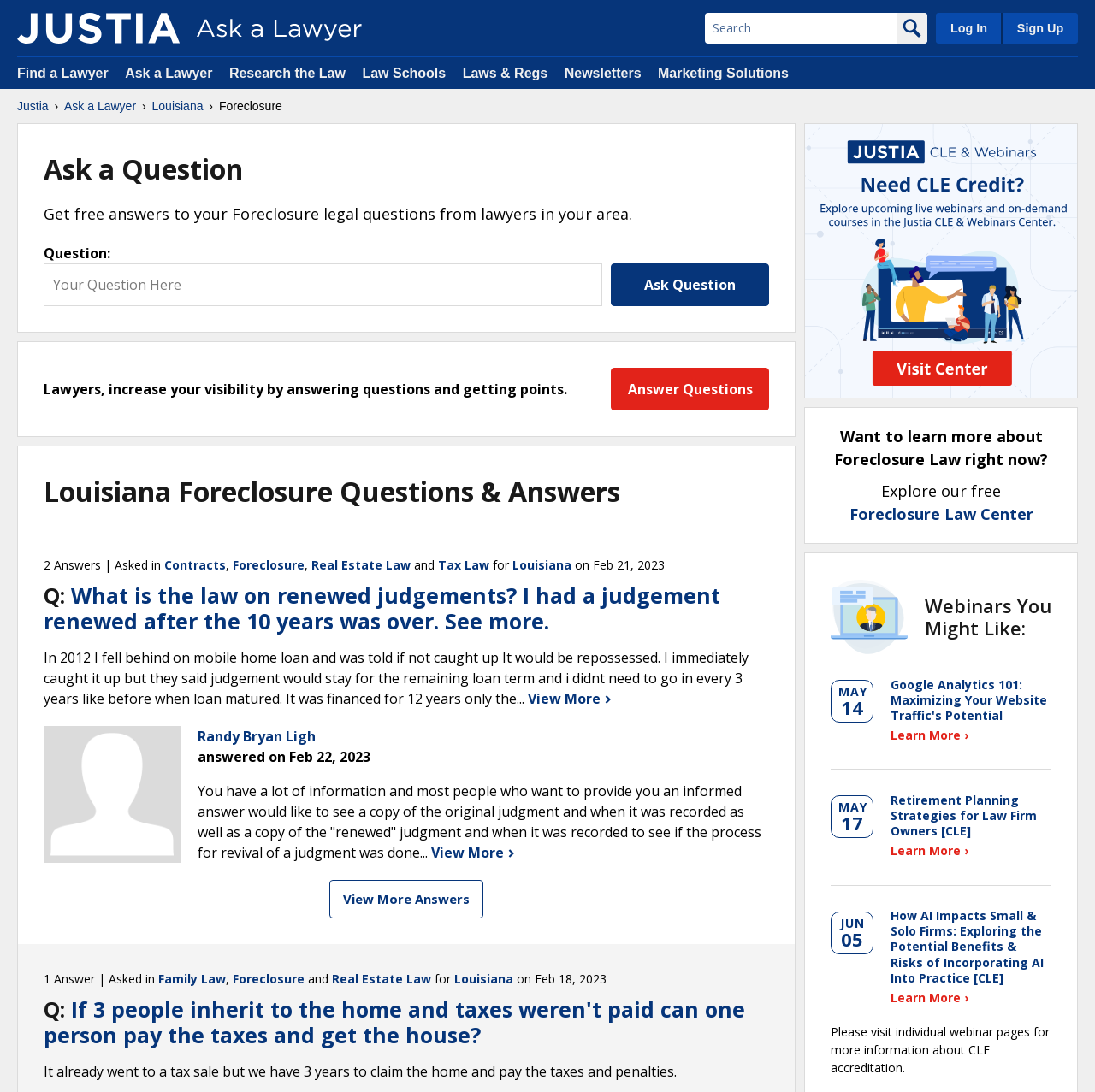Describe the webpage in detail, including text, images, and layout.

This webpage is about Louisiana Foreclosure Questions and Answers on Justia Ask a Lawyer. At the top, there is a logo of Justia and a search bar with a search button. On the right side of the top section, there are links to log in and sign up. Below the top section, there are several links to different categories, including "Find a Lawyer", "Ask a Lawyer", "Research the Law", and more.

The main content of the webpage is divided into two sections. The left section has a heading "Louisiana Foreclosure Questions & Answers" and a subheading "Get free answers to your Foreclosure legal questions from lawyers in your area." Below the subheading, there is a text box to ask a question and a button to submit the question.

The right section displays a list of questions and answers related to Louisiana foreclosure law. Each question is displayed with a link to view more details, and the answers are provided by lawyers with their names and profiles displayed. The answers also have links to view more details. The questions and answers are categorized by topics, including Contracts, Foreclosure, Real Estate Law, and Tax Law.

At the bottom of the webpage, there are some complementary sections, including a section about CLE (Continuing Legal Education) credit and a section about webinars related to foreclosure law. There is also a separator line dividing the webpage into sections.